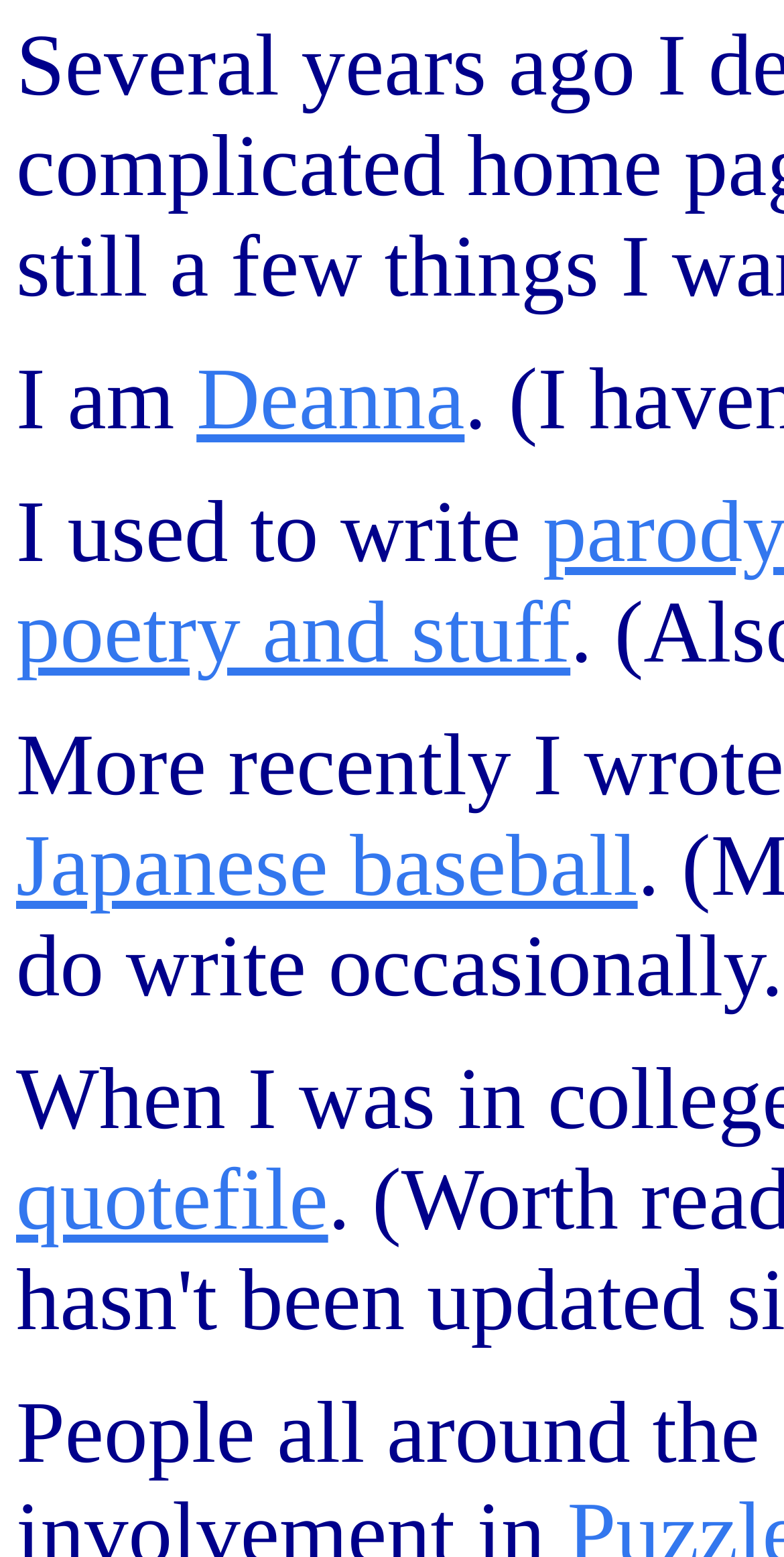Using the webpage screenshot, locate the HTML element that fits the following description and provide its bounding box: "quotefile".

[0.021, 0.74, 0.419, 0.802]